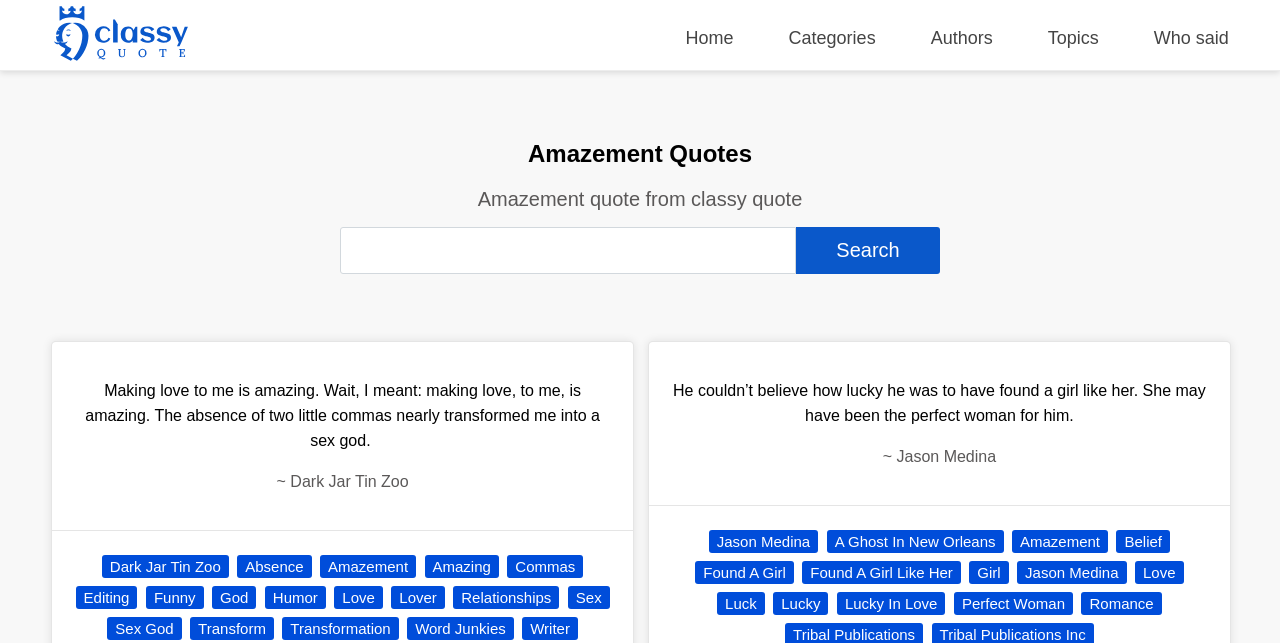What is the purpose of the textbox?
Please provide a single word or phrase as your answer based on the screenshot.

Search